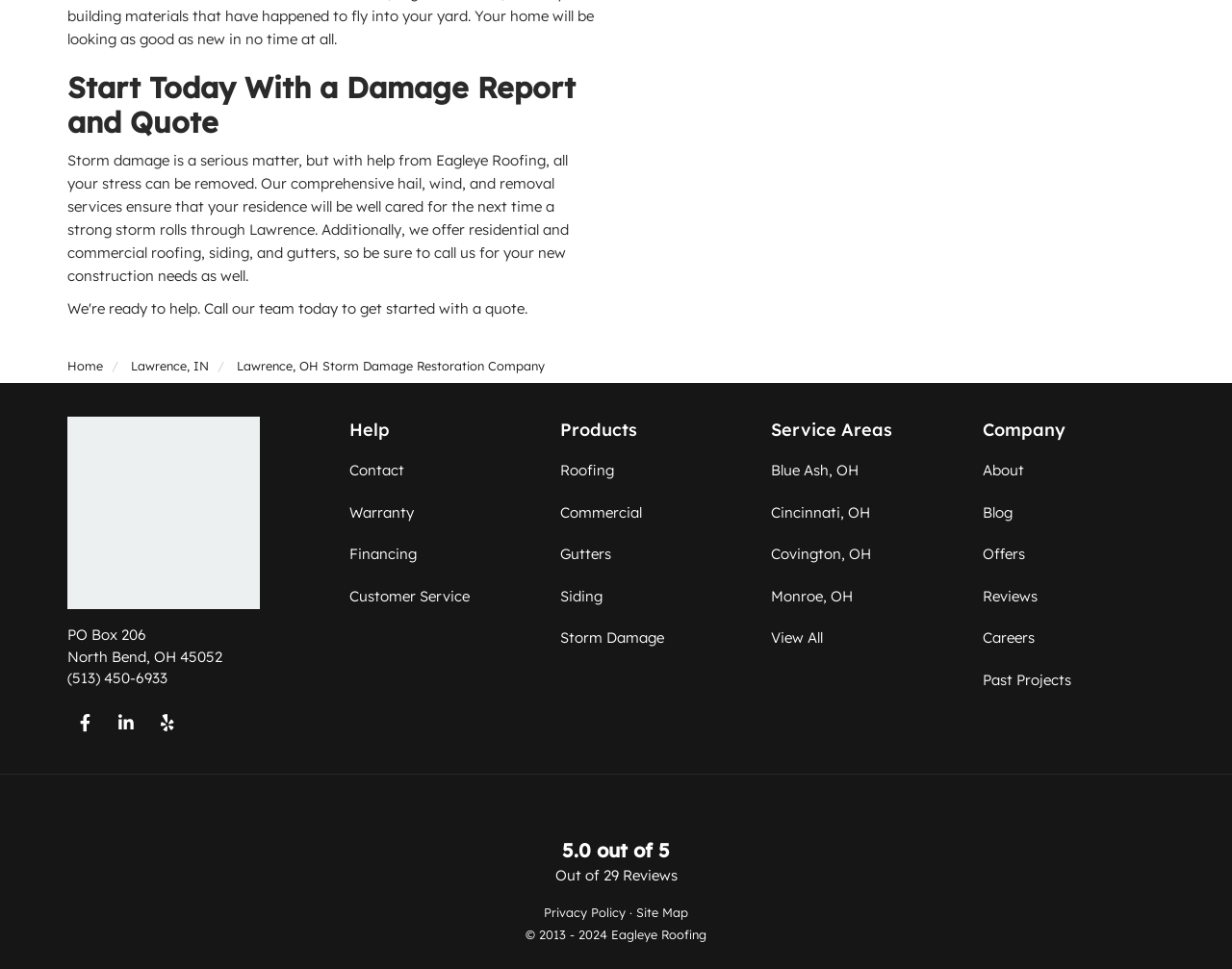Please provide a detailed answer to the question below by examining the image:
What services does the company offer?

I found the services by searching for link elements with service-related text, such as 'Roofing', 'Commercial', 'Gutters', 'Siding', and 'Storm Damage'.